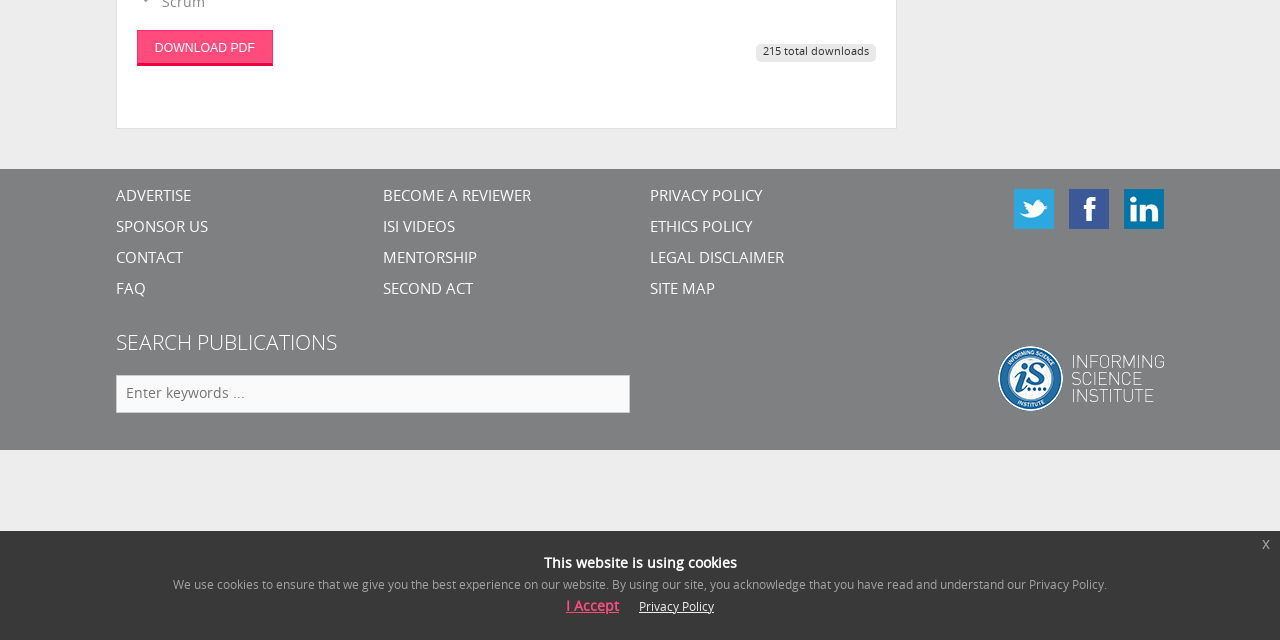Given the description of the UI element: "SITE MAP", predict the bounding box coordinates in the form of [left, top, right, bottom], with each value being a float between 0 and 1.

[0.508, 0.441, 0.559, 0.465]